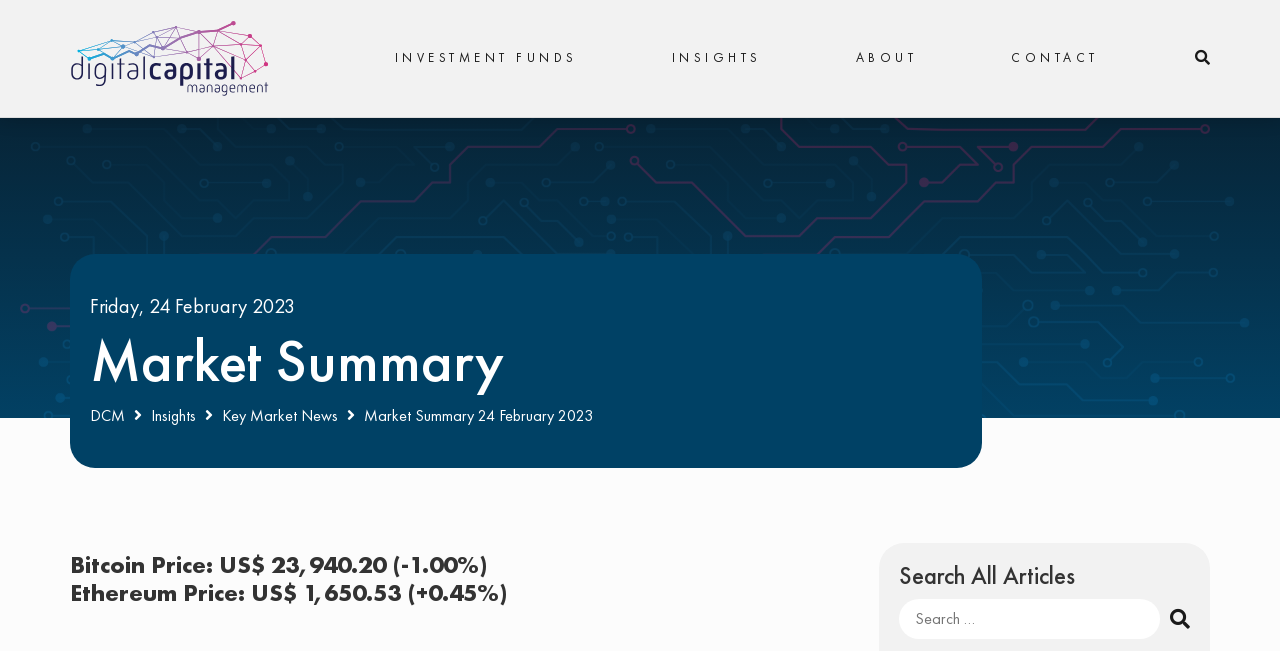Write an exhaustive caption that covers the webpage's main aspects.

The webpage appears to be a market summary page, with a focus on digital capital management. At the top, there are five navigation links: an empty link, "INVESTMENT FUNDS", "INSIGHTS", "ABOUT", and "CONTACT", spaced evenly across the top of the page. To the right of these links, there is a small button.

Below the navigation links, there is a heading that displays the current date, "Friday, 24 February 2023". Underneath this, there is a larger heading that reads "Market Summary". To the right of this heading, there are three links: "DCM", "Insights", and "Key Market News".

Further down the page, there is a static text element that repeats the title "Market Summary 24 February 2023". Below this, there is a heading that displays the current prices of Bitcoin and Ethereum, along with their percentage changes.

At the bottom of the page, there is a search function that allows users to search all articles. The search bar is accompanied by a submit button.